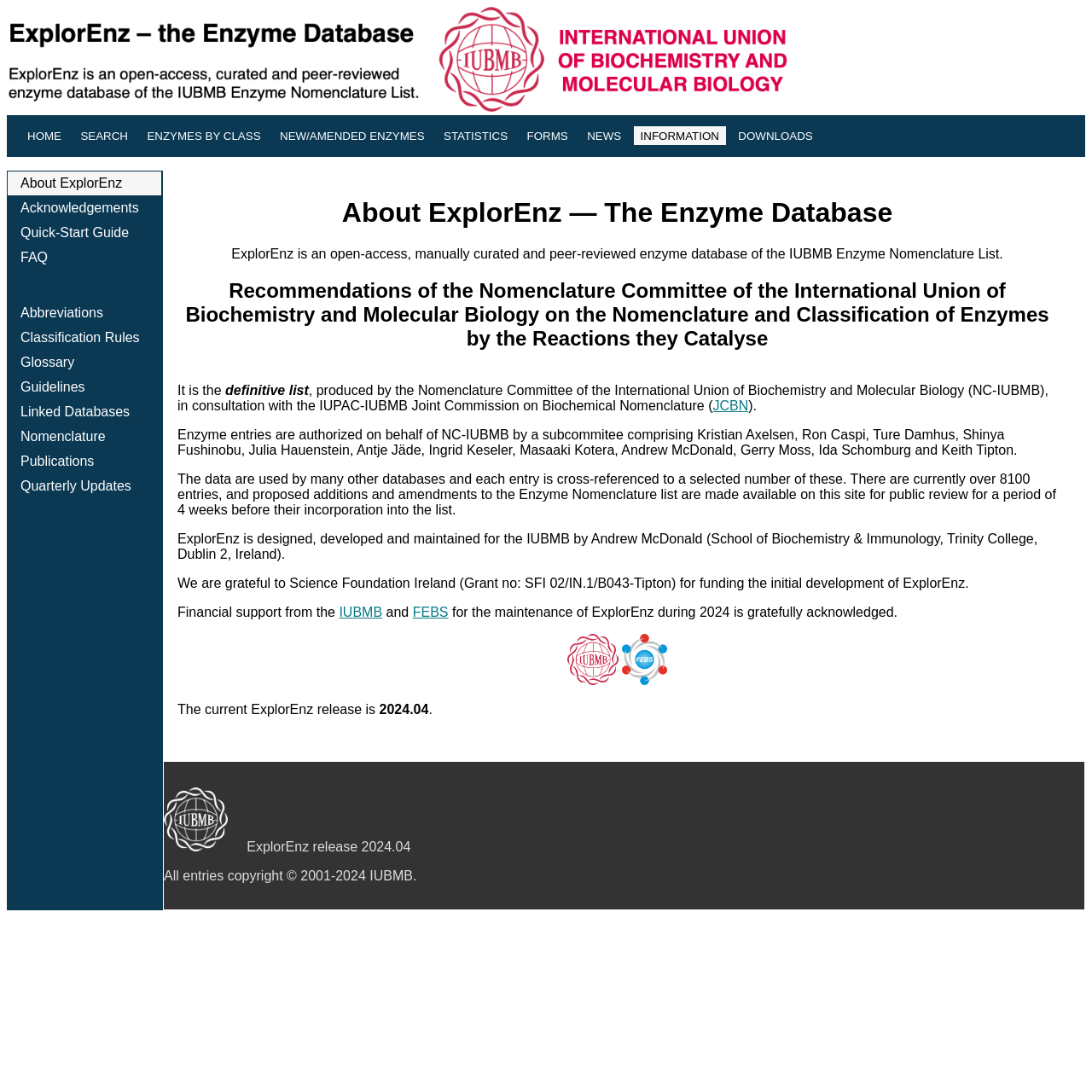Who is the maintainer of ExplorEnz?
Please answer the question with as much detail as possible using the screenshot.

The maintainer of ExplorEnz is mentioned in the text description of the webpage, which states 'ExplorEnz is designed, developed and maintained for the IUBMB by Andrew McDonald'.